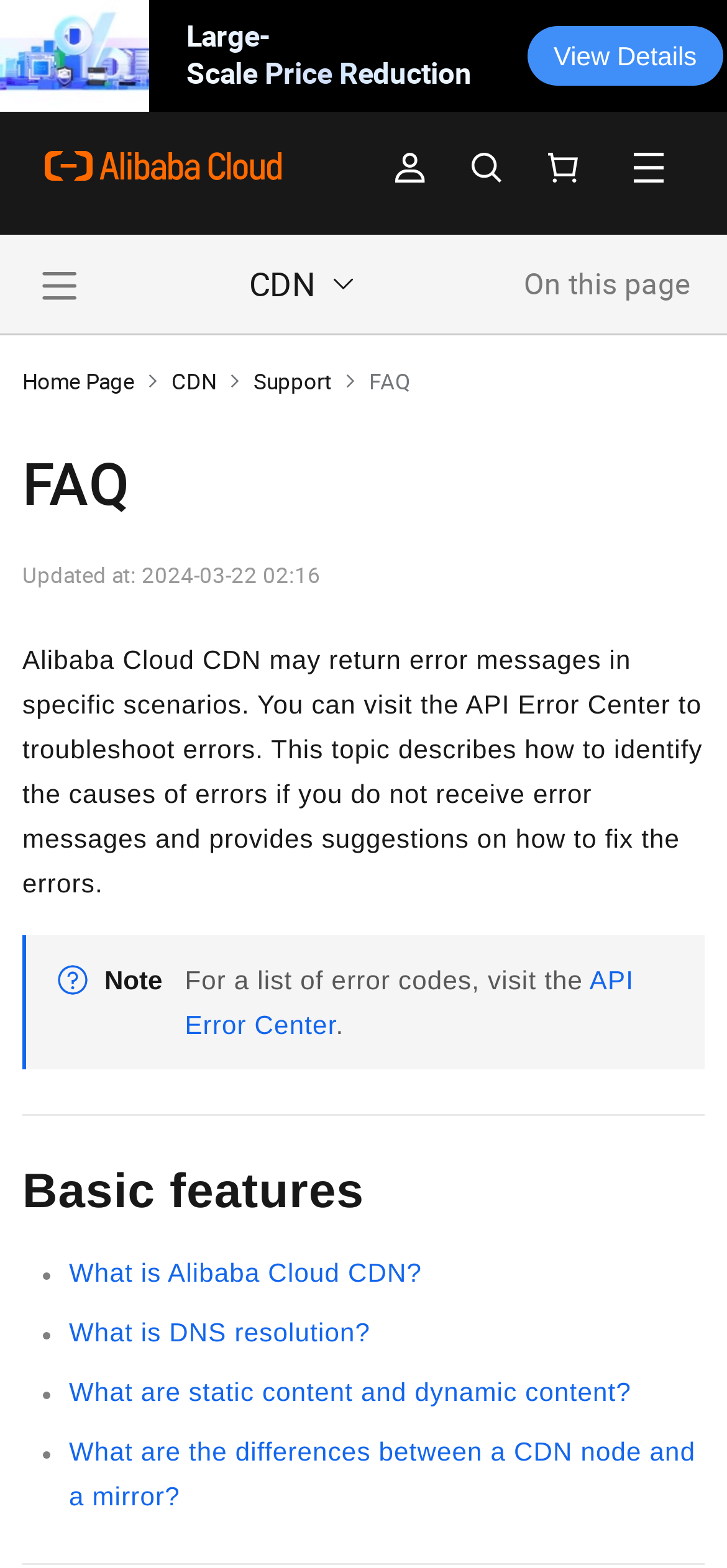Pinpoint the bounding box coordinates of the clickable element needed to complete the instruction: "Go to the 'Home Page'". The coordinates should be provided as four float numbers between 0 and 1: [left, top, right, bottom].

[0.031, 0.233, 0.185, 0.254]